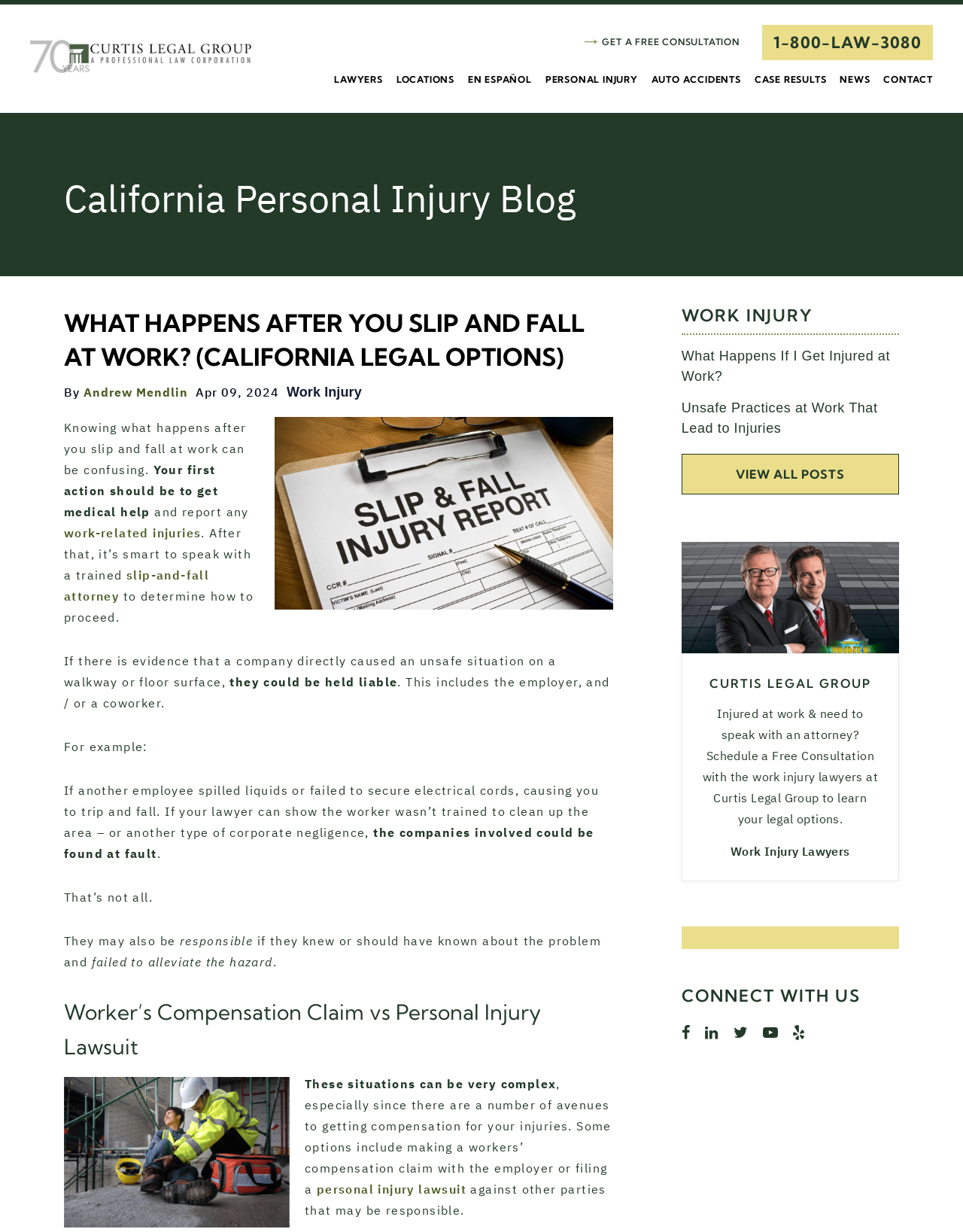What is the name of the law firm?
Deliver a detailed and extensive answer to the question.

The name of the law firm is obtained by looking at the heading element with the text 'CURTIS LEGAL GROUP' which is a sibling element of the link with the text 'Work Injury Lawyers'.